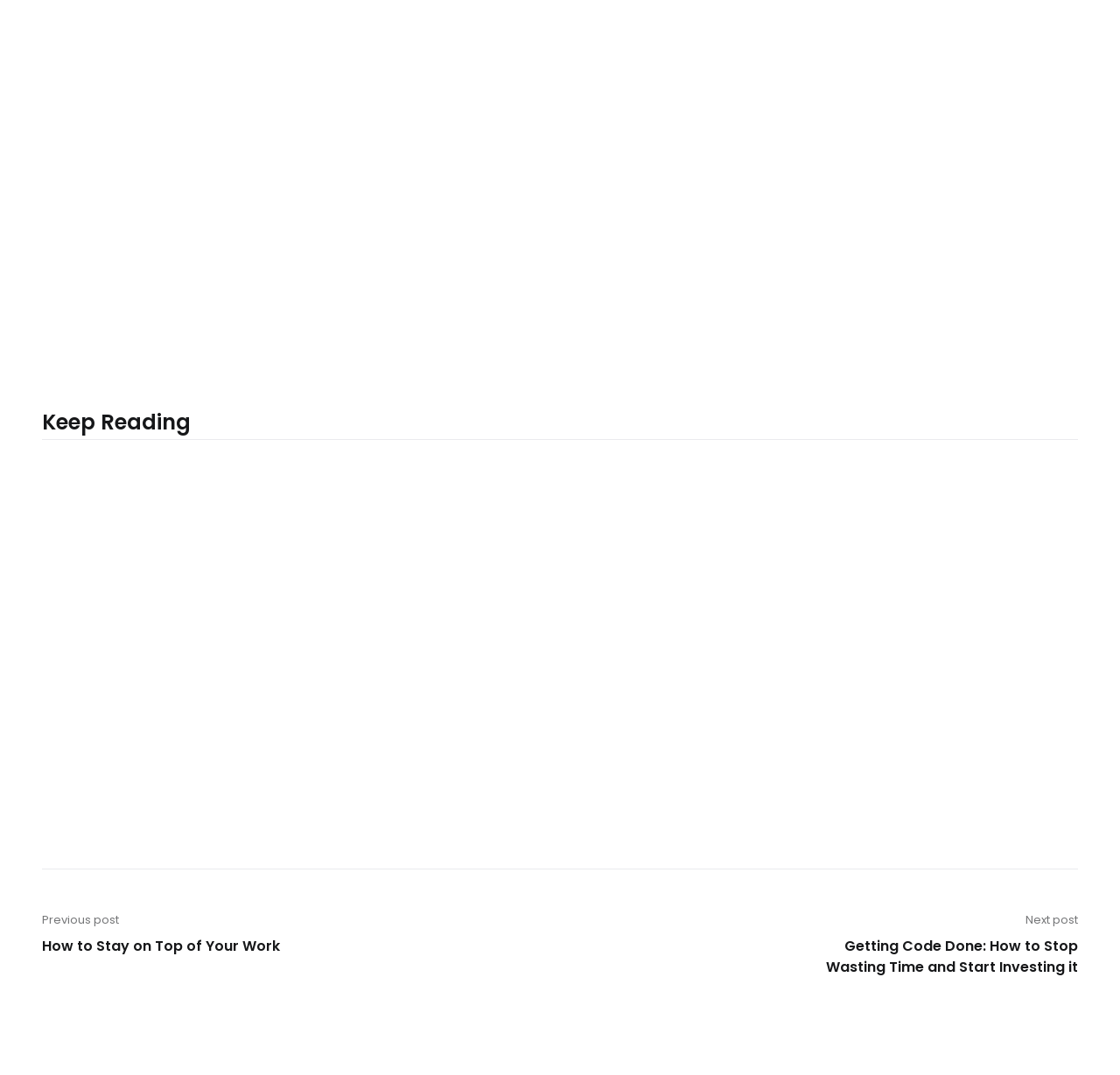Please respond in a single word or phrase: 
What is the title of the last article?

Time Management Tool That Will Make You A Productivity Master